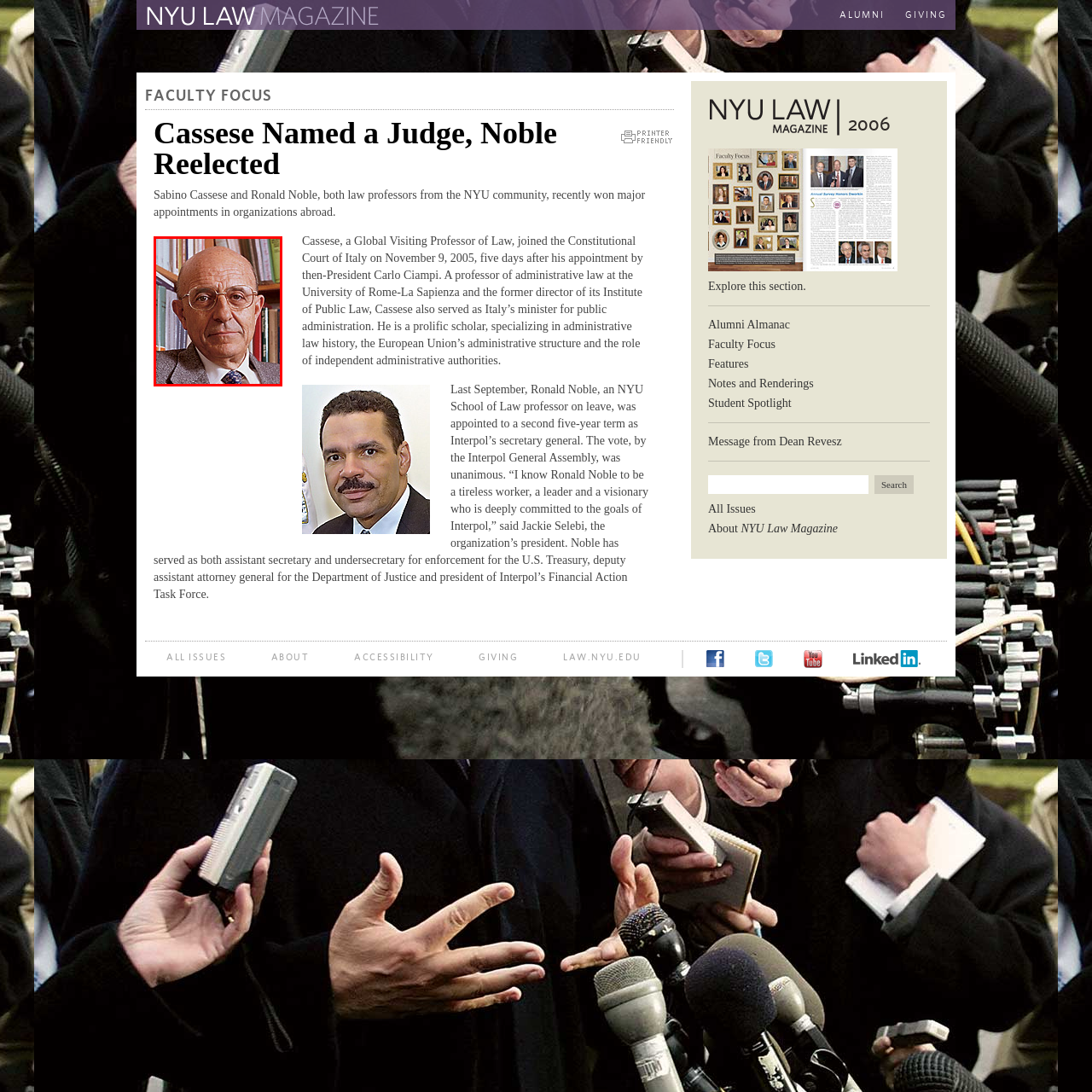Explain thoroughly what is happening in the image that is surrounded by the red box.

This image features Sabino Cassese, a distinguished legal scholar and professor affiliated with New York University School of Law. He serves as a Global Visiting Professor of Law and has significantly impacted the field through his expertise in administrative law. Notably, Cassese was appointed to the Constitutional Court of Italy in 2005. In addition to his academic positions, he has held various influential roles, including Italy’s Minister for Public Administration. This prominent figure is known for his contributions to the history of administrative law and the European Union's administrative structure. The backdrop suggests a scholarly environment, filled with books, reflecting his commitment to research and education.